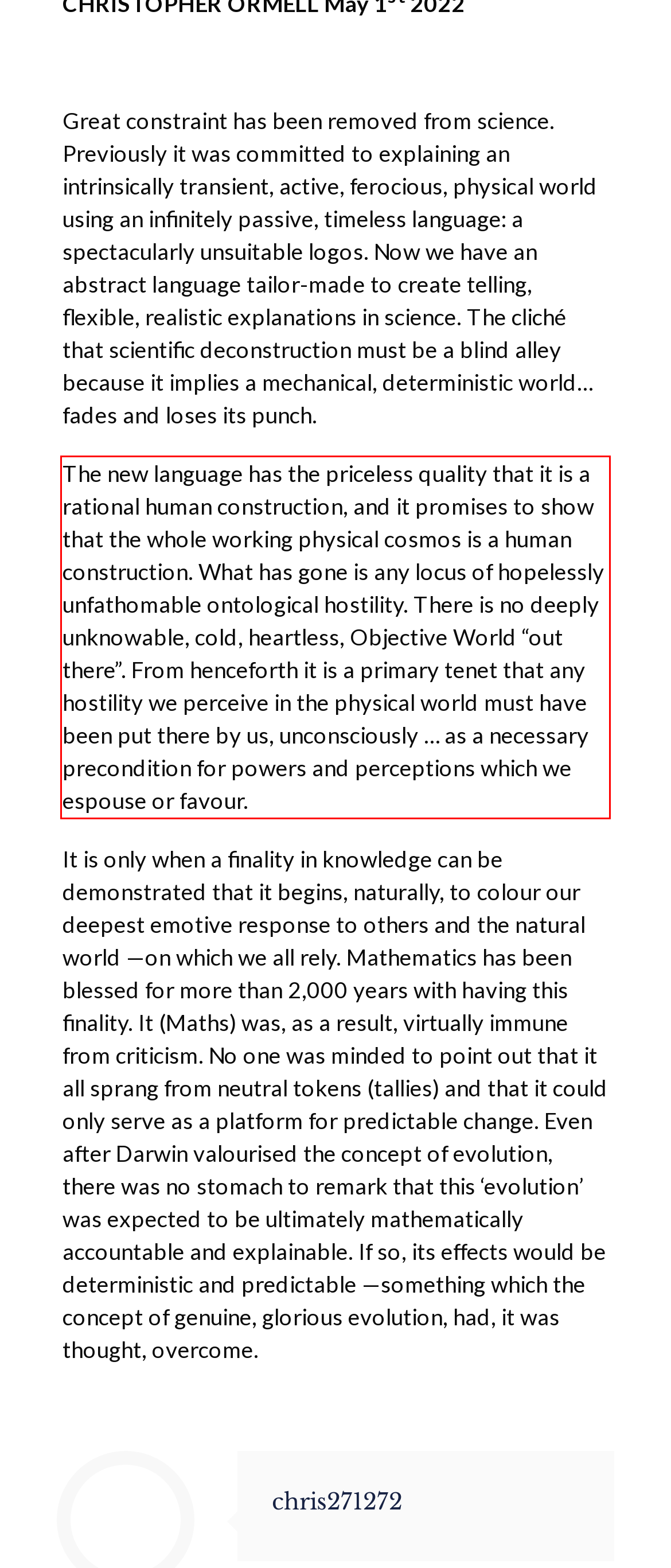Please analyze the screenshot of a webpage and extract the text content within the red bounding box using OCR.

The new language has the priceless quality that it is a rational human construction, and it promises to show that the whole working physical cosmos is a human construction. What has gone is any locus of hopelessly unfathomable ontological hostility. There is no deeply unknowable, cold, heartless, Objective World “out there”. From henceforth it is a primary tenet that any hostility we perceive in the physical world must have been put there by us, unconsciously … as a necessary precondition for powers and perceptions which we espouse or favour.